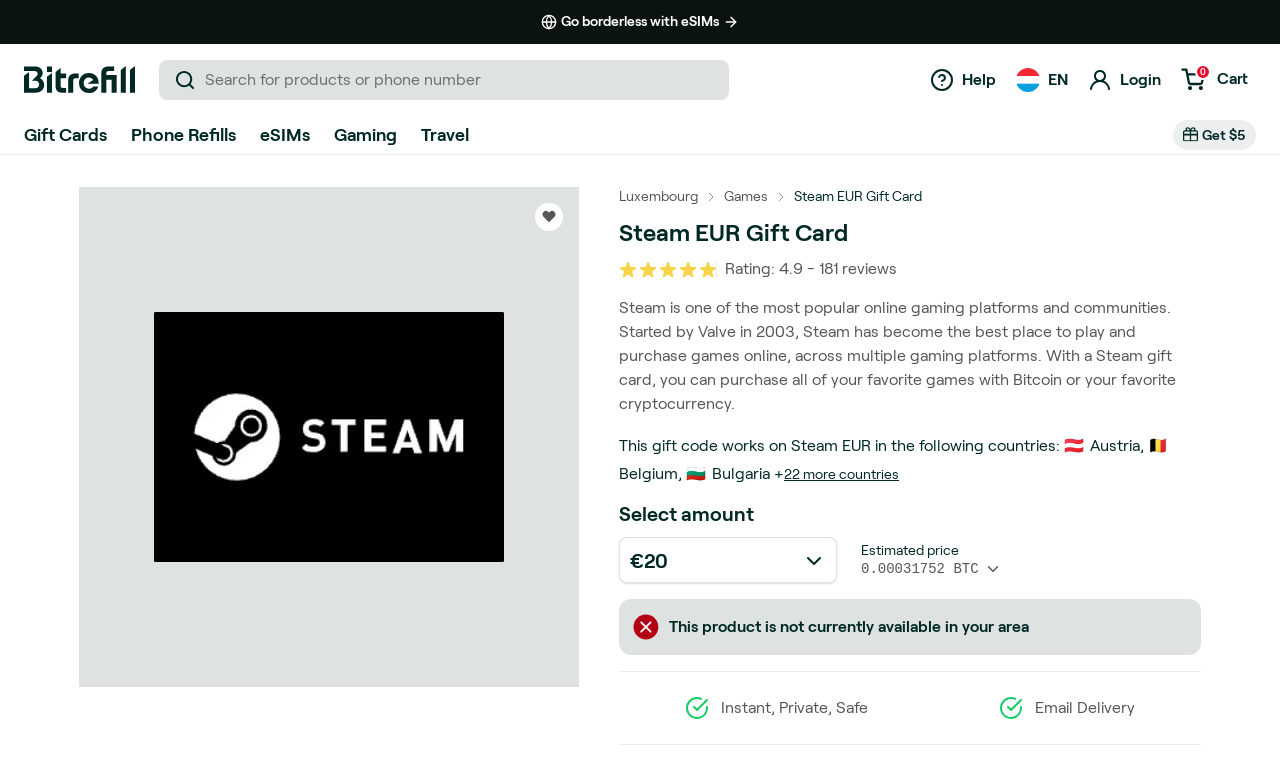Find and specify the bounding box coordinates that correspond to the clickable region for the instruction: "View the 'Origins and Development' section".

None